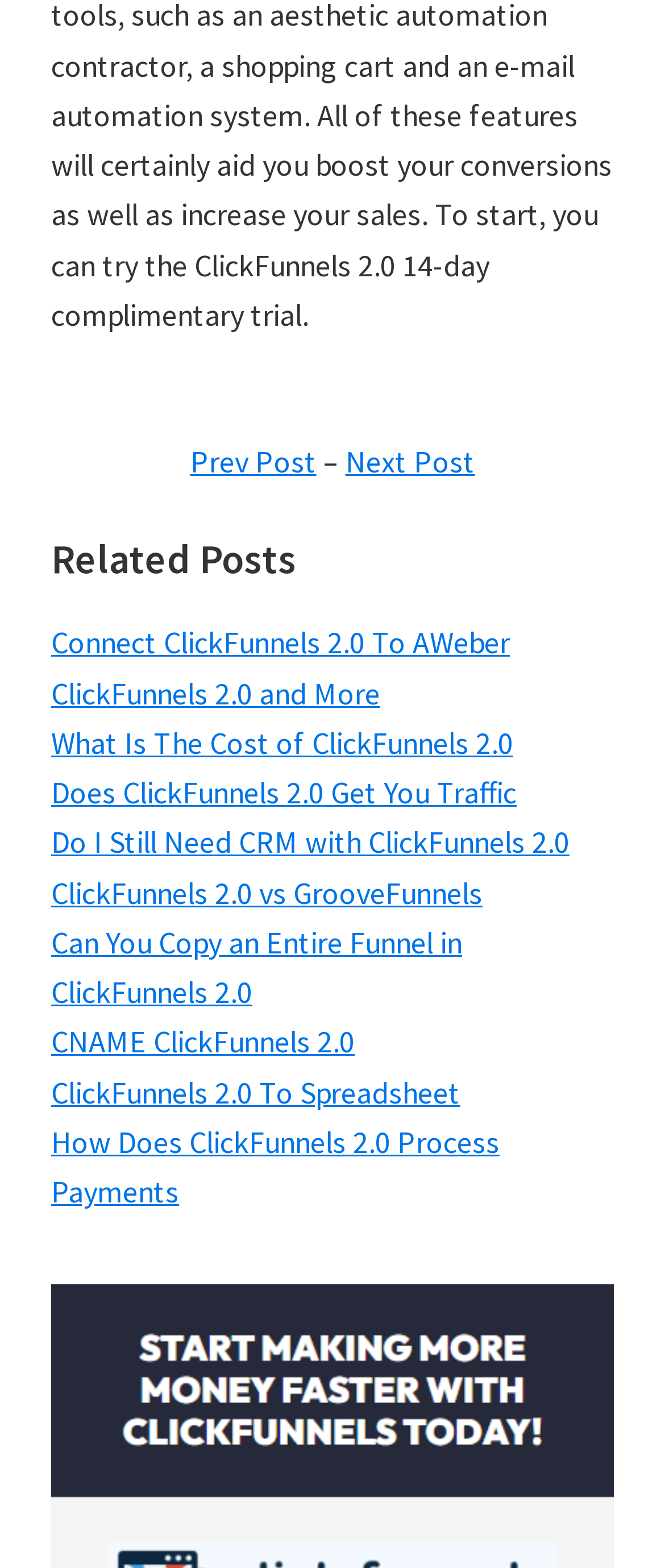How many links are listed under 'Related Posts'?
Look at the screenshot and give a one-word or phrase answer.

10